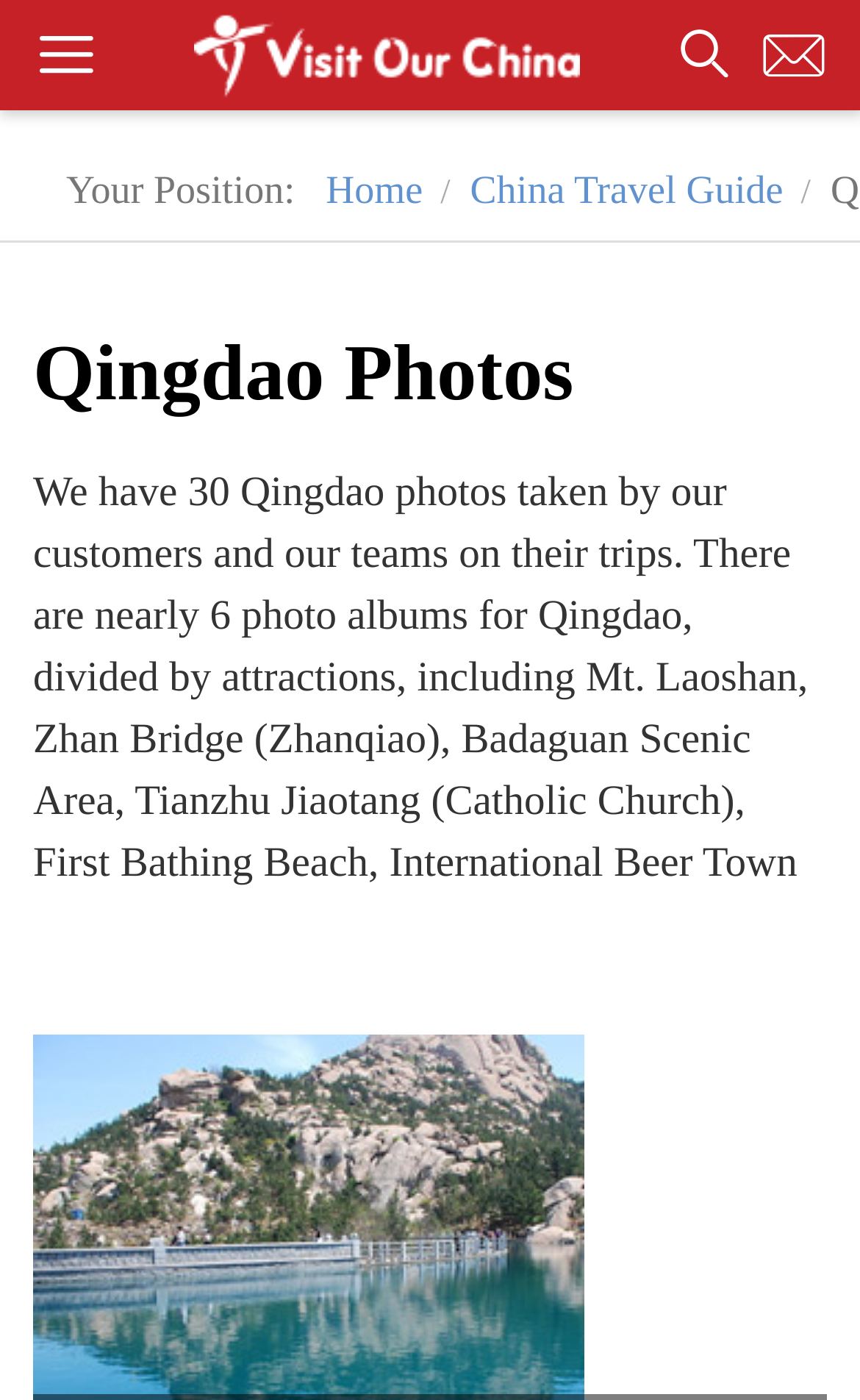Provide the bounding box for the UI element matching this description: "Insightful Articles".

None